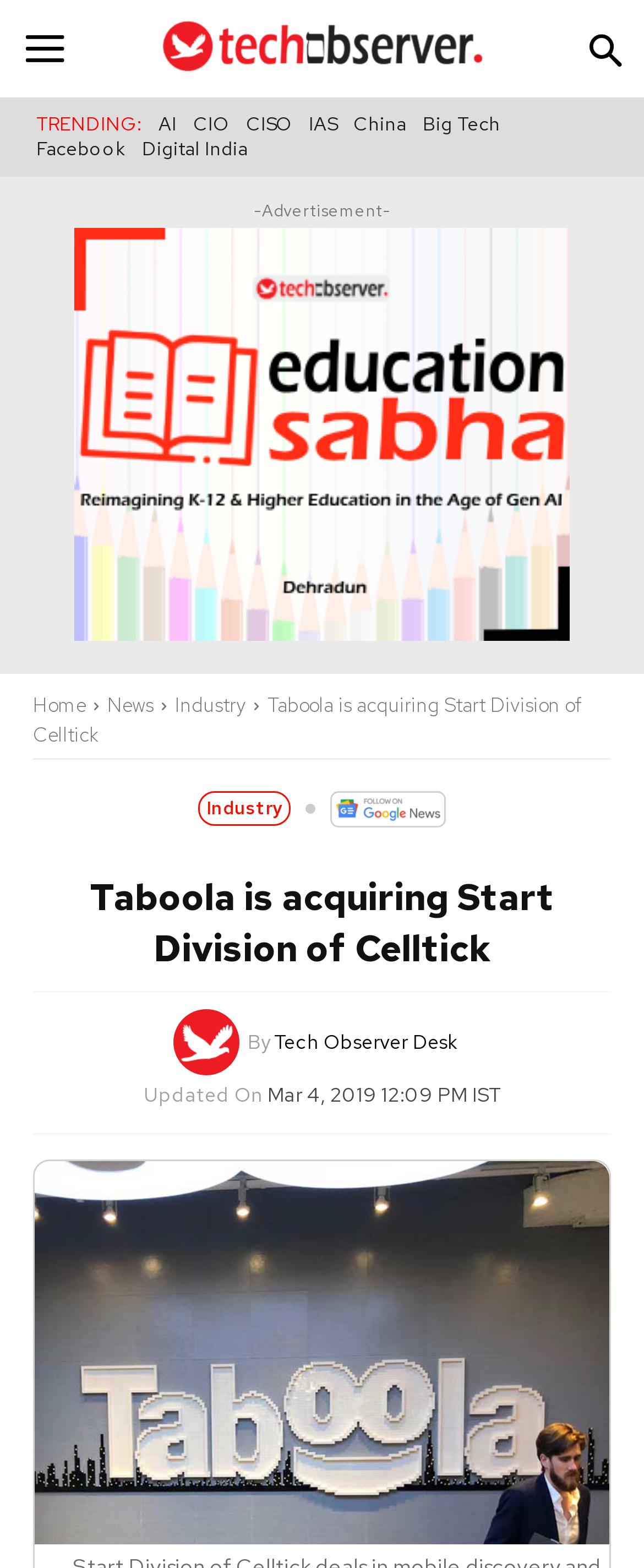Using the format (top-left x, top-left y, bottom-right x, bottom-right y), and given the element description, identify the bounding box coordinates within the screenshot: alt="Education Sabha"

[0.115, 0.145, 0.885, 0.409]